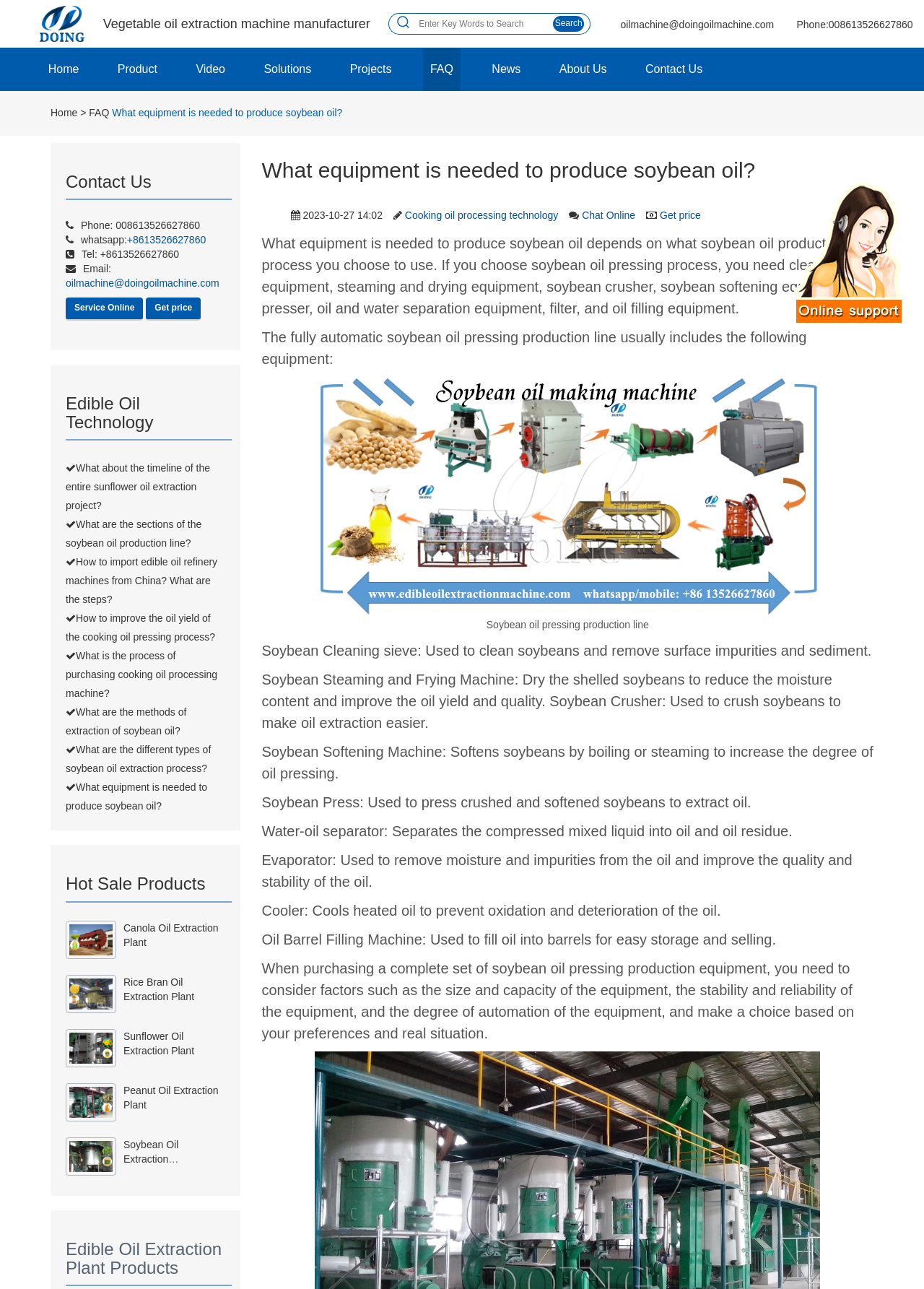What is the company's email address?
Using the image as a reference, deliver a detailed and thorough answer to the question.

The company's email address can be found in the contact information section, which is located at the top right corner of the webpage. It is also mentioned in the 'Contact Us' section.